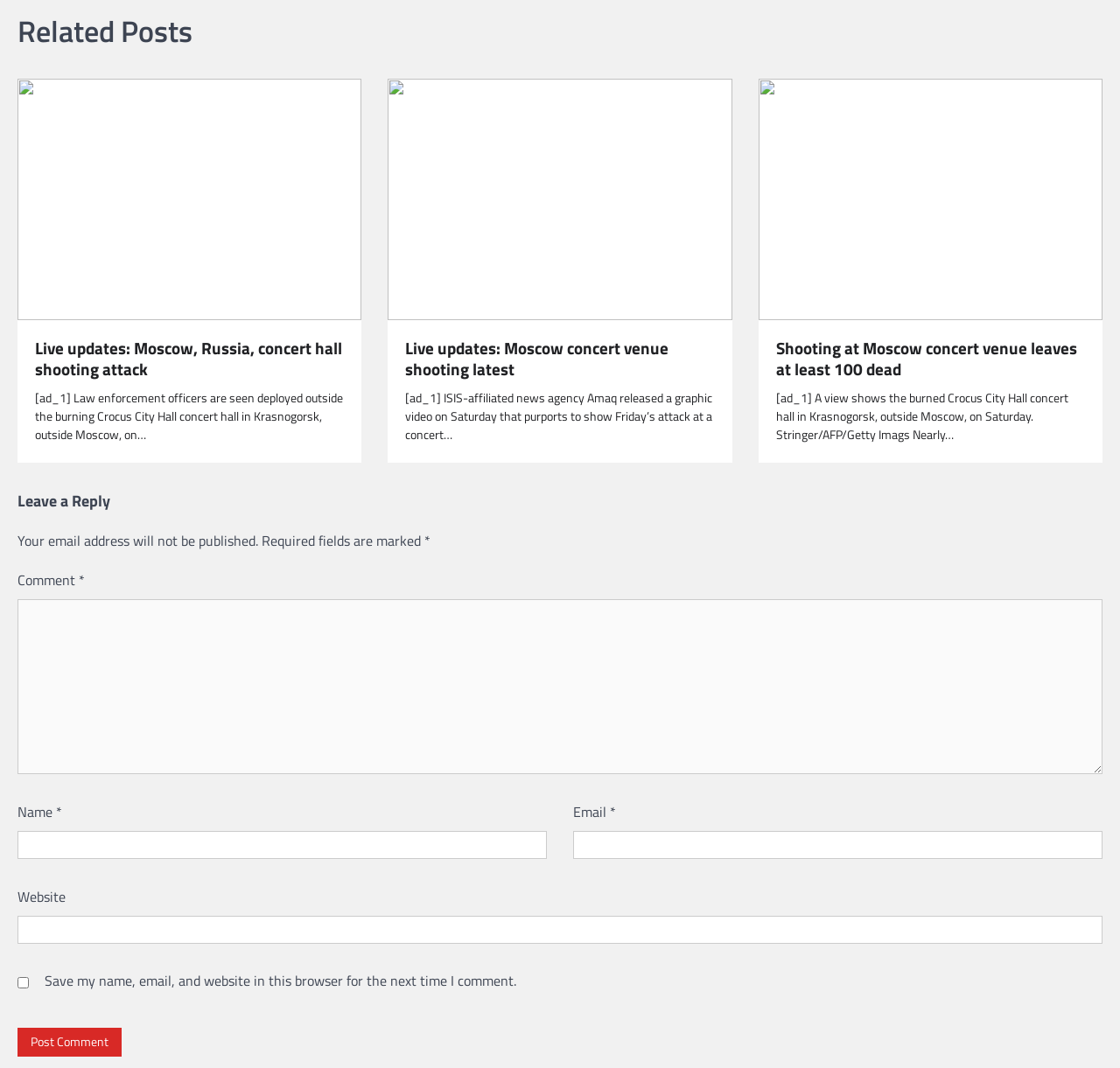Provide a brief response using a word or short phrase to this question:
How many articles are on this webpage?

3